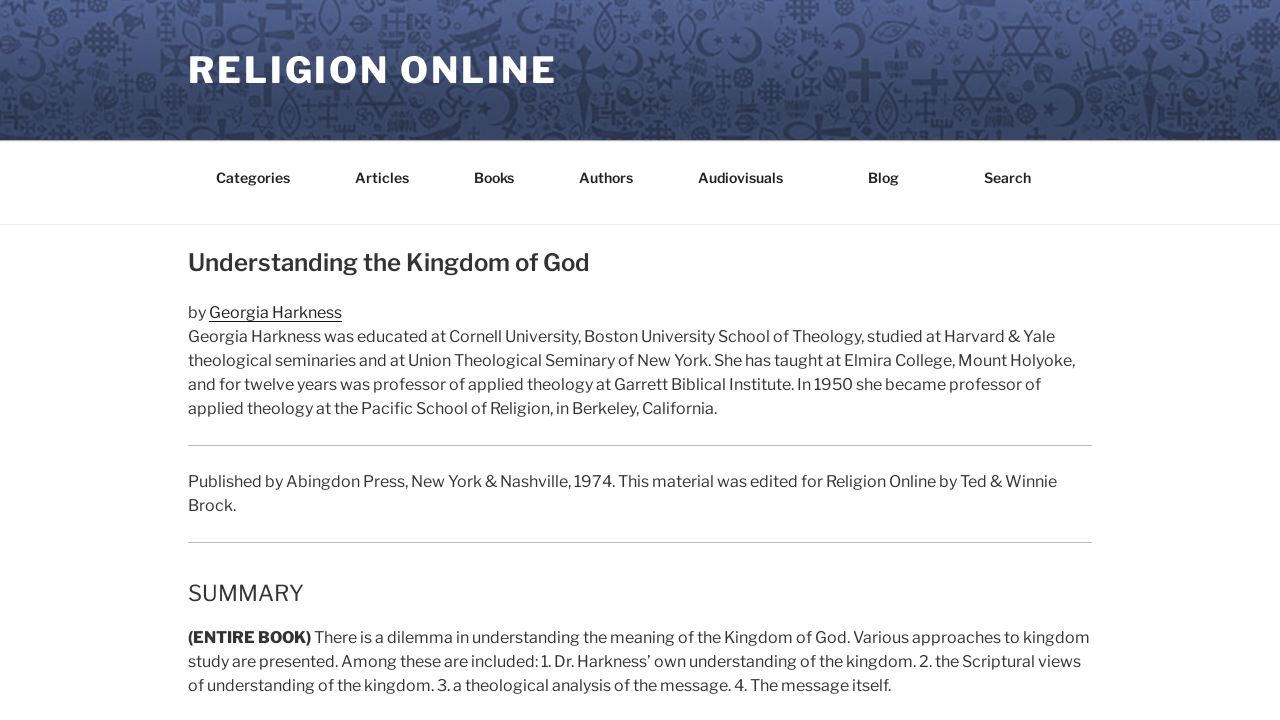Kindly determine the bounding box coordinates for the area that needs to be clicked to execute this instruction: "Click on the 'Categories' link".

[0.155, 0.212, 0.24, 0.28]